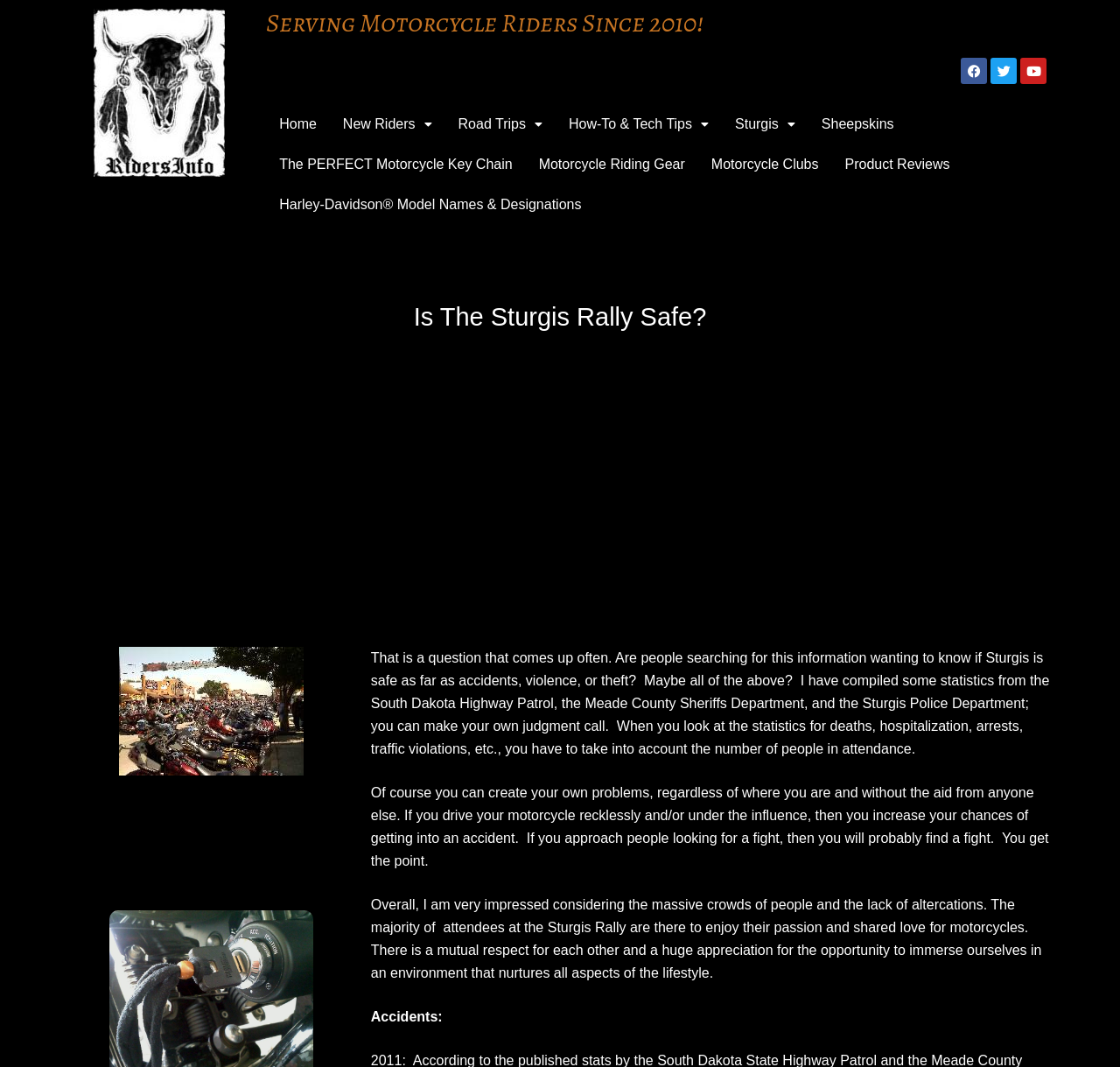Please determine the bounding box coordinates for the element that should be clicked to follow these instructions: "Read more about Sturgis".

[0.645, 0.098, 0.722, 0.135]